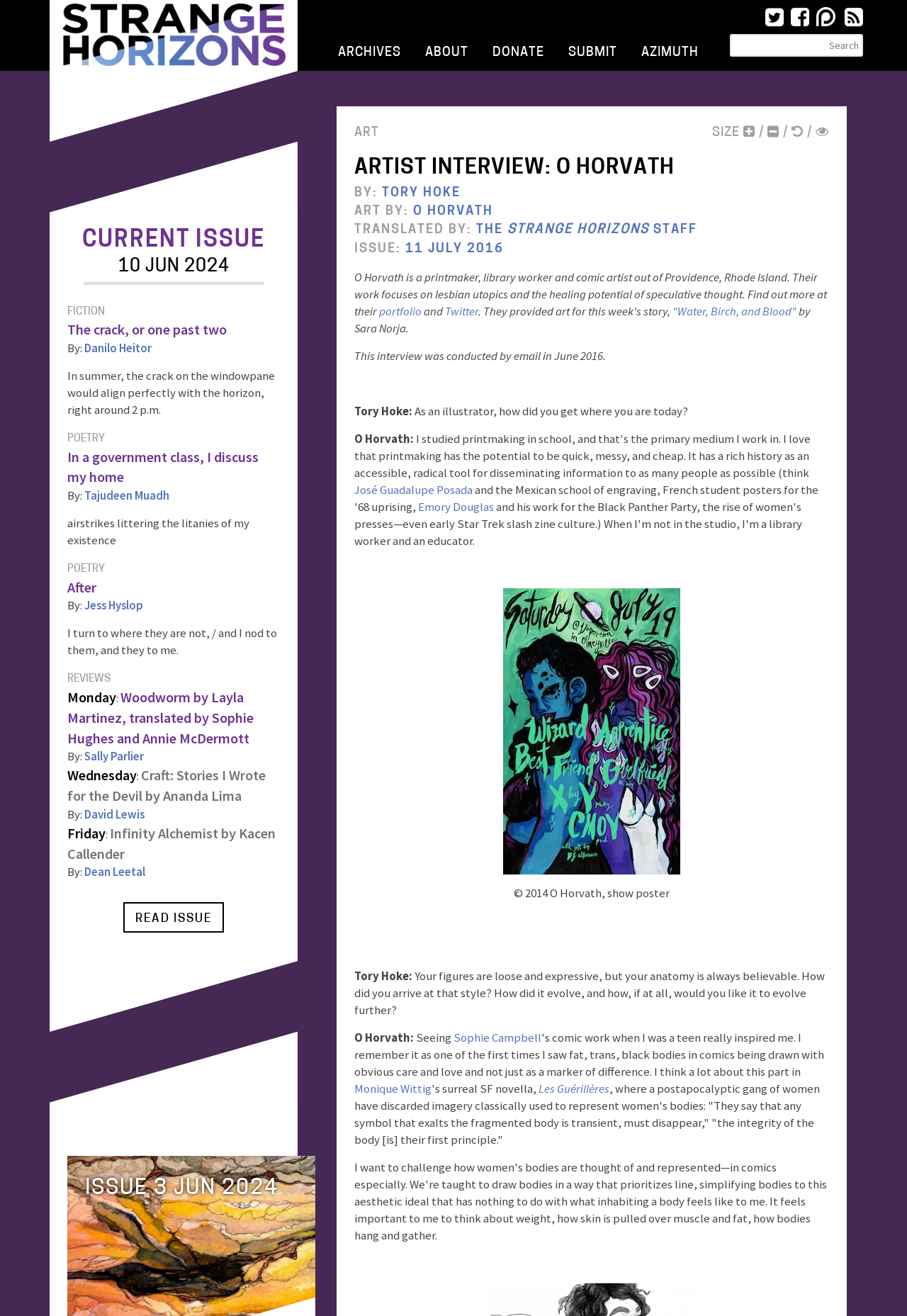Please determine the bounding box coordinates of the element's region to click in order to carry out the following instruction: "Visit the 'ARCHIVES' page". The coordinates should be four float numbers between 0 and 1, i.e., [left, top, right, bottom].

[0.359, 0.027, 0.455, 0.051]